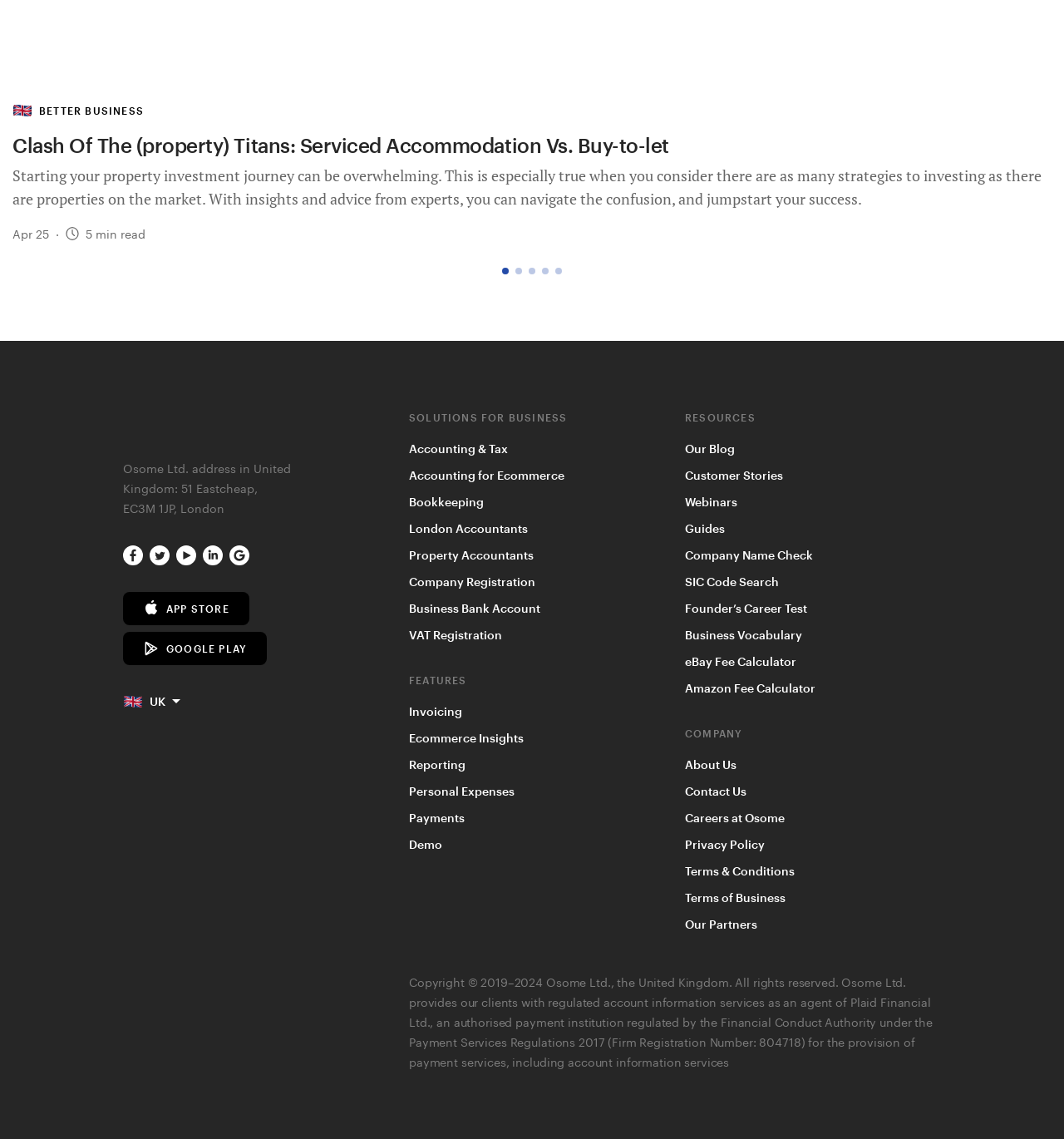Please determine the bounding box coordinates of the section I need to click to accomplish this instruction: "check company registration".

[0.384, 0.504, 0.503, 0.517]